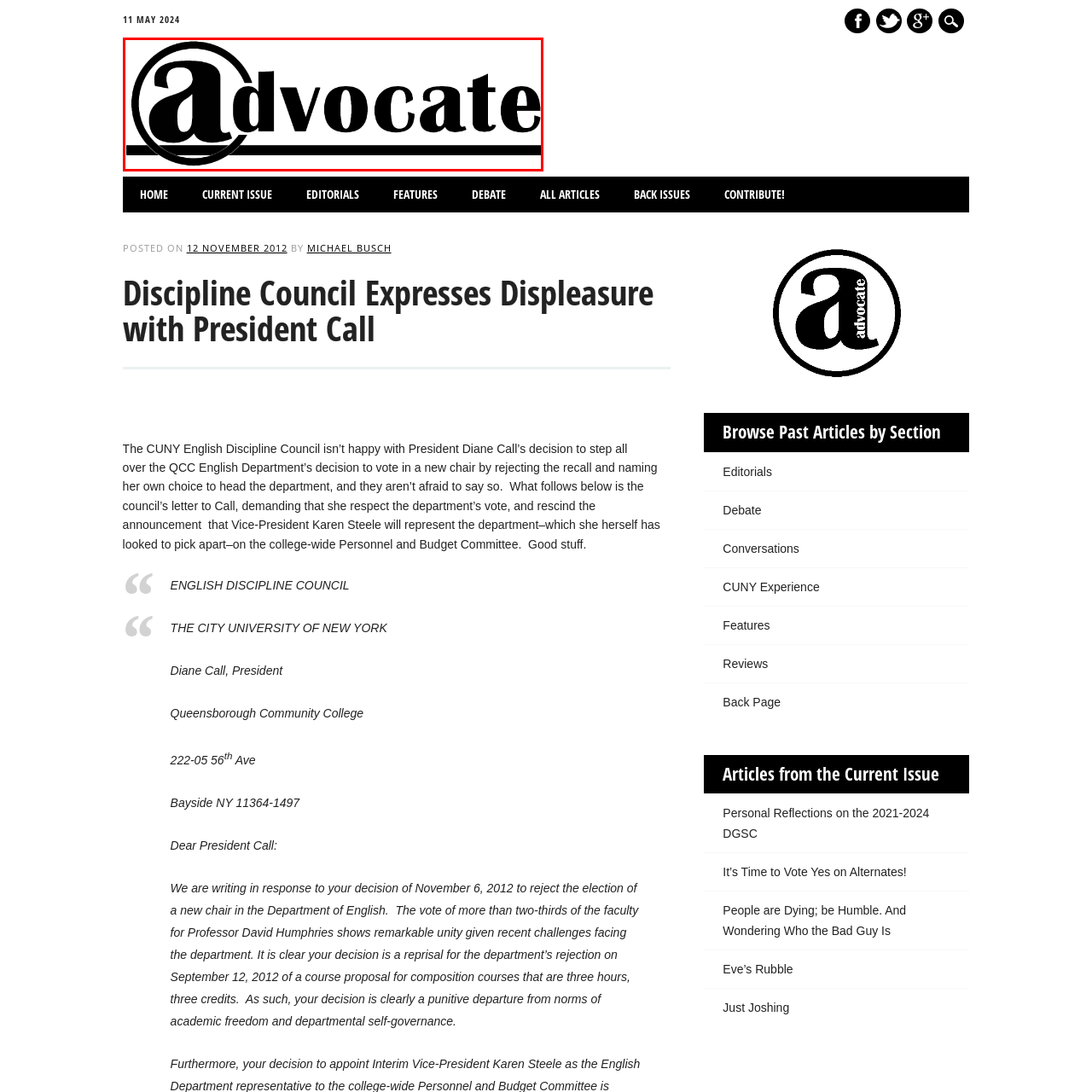Inspect the section highlighted in the red box, What is the typography of the logo meant to convey? 
Answer using a single word or phrase.

Strength and clarity